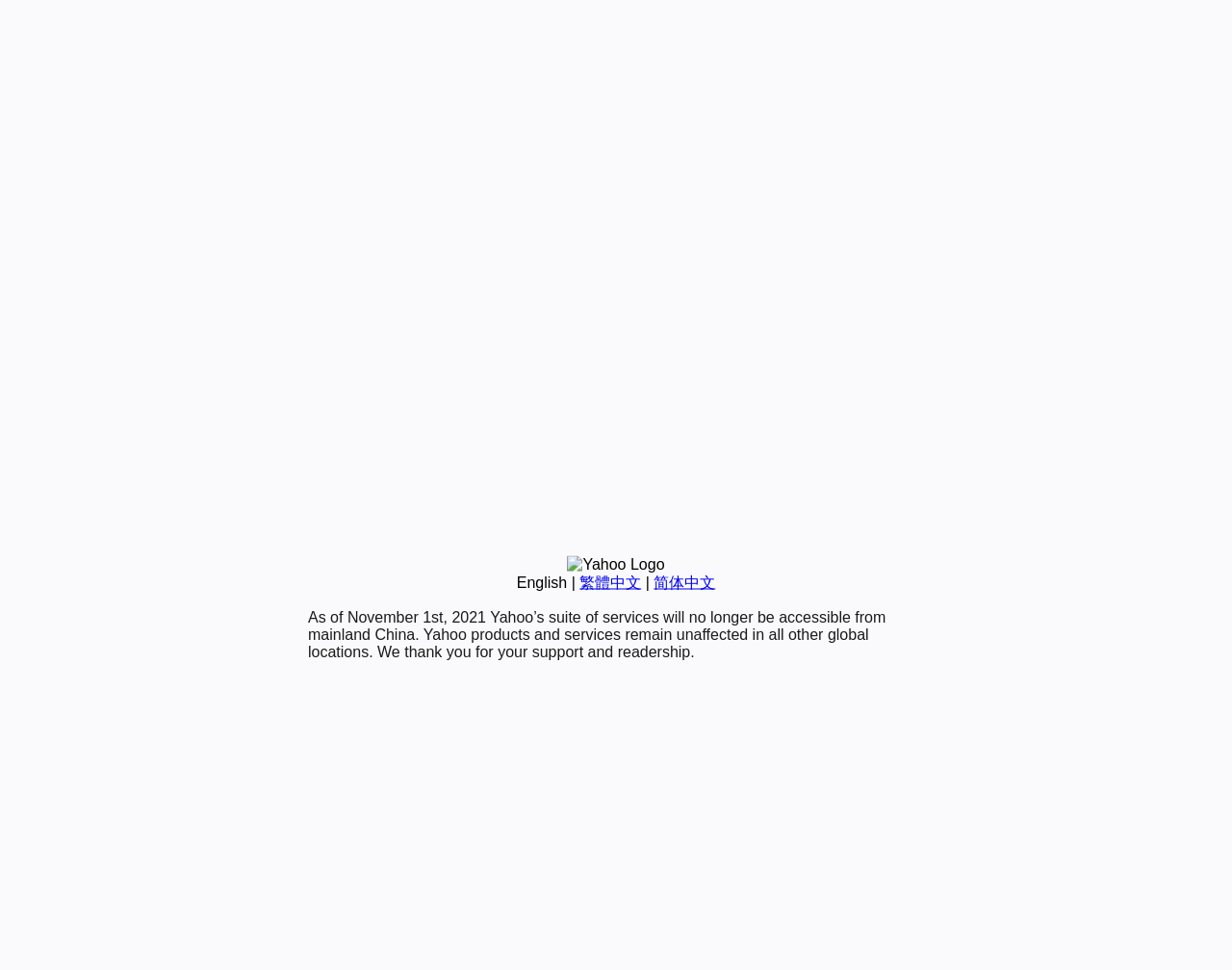Given the description: "简体中文", determine the bounding box coordinates of the UI element. The coordinates should be formatted as four float numbers between 0 and 1, [left, top, right, bottom].

[0.531, 0.592, 0.581, 0.609]